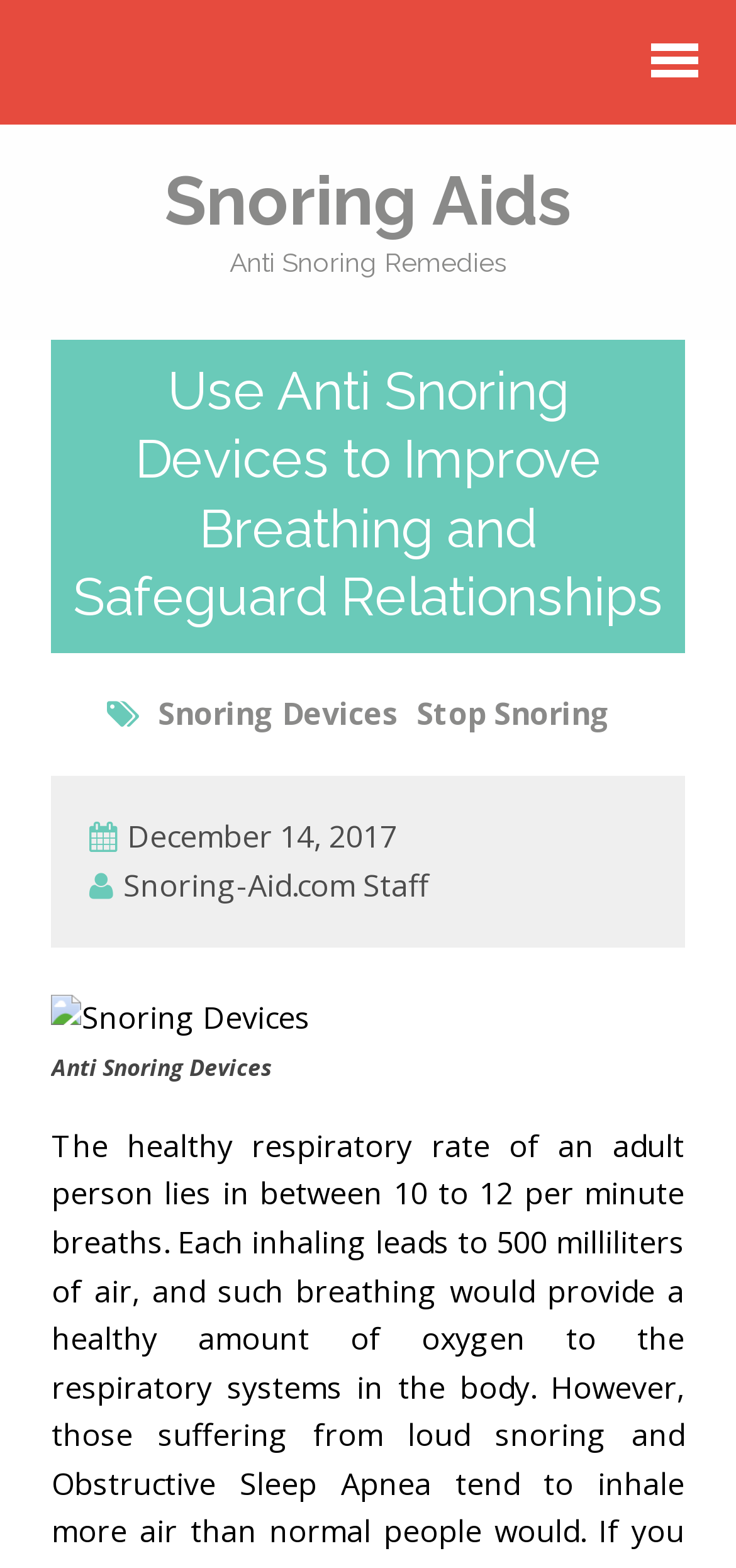Answer the following in one word or a short phrase: 
How many links are present in the top navigation?

2